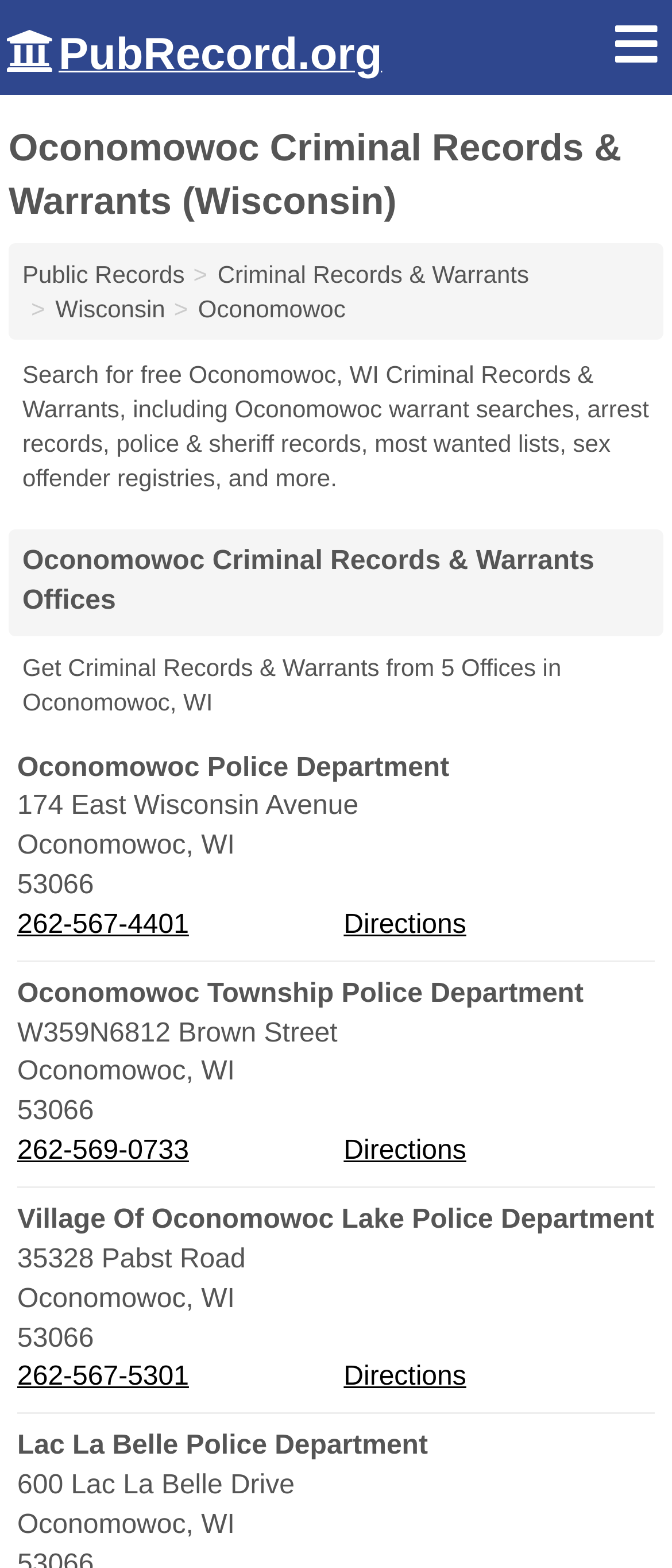Please answer the following question using a single word or phrase: 
How many links are there in the webpage?

7